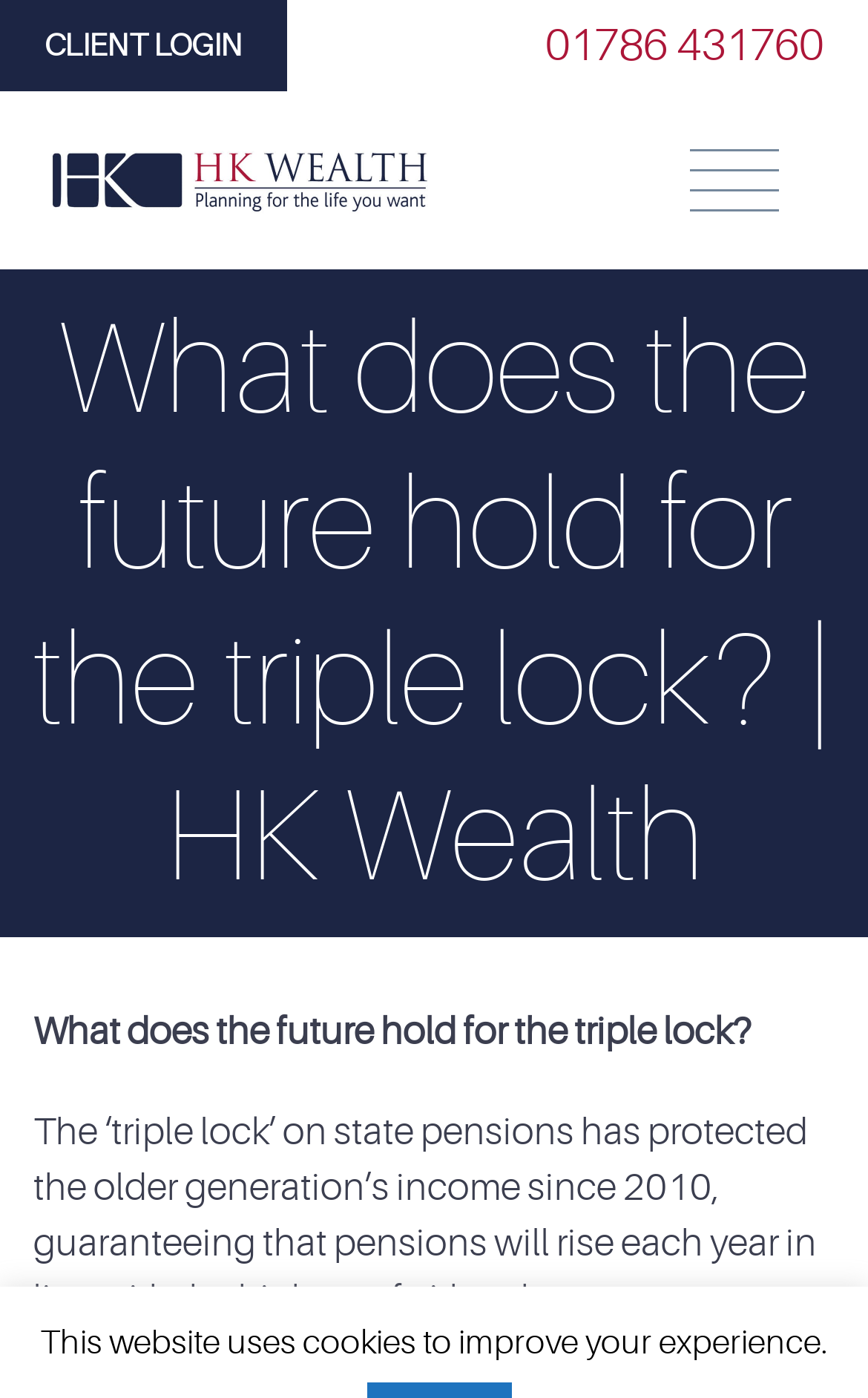Based on the image, give a detailed response to the question: What is the phone number on the top right?

I looked at the top right section of the webpage and found a static text element with the phone number '01786 431760'.